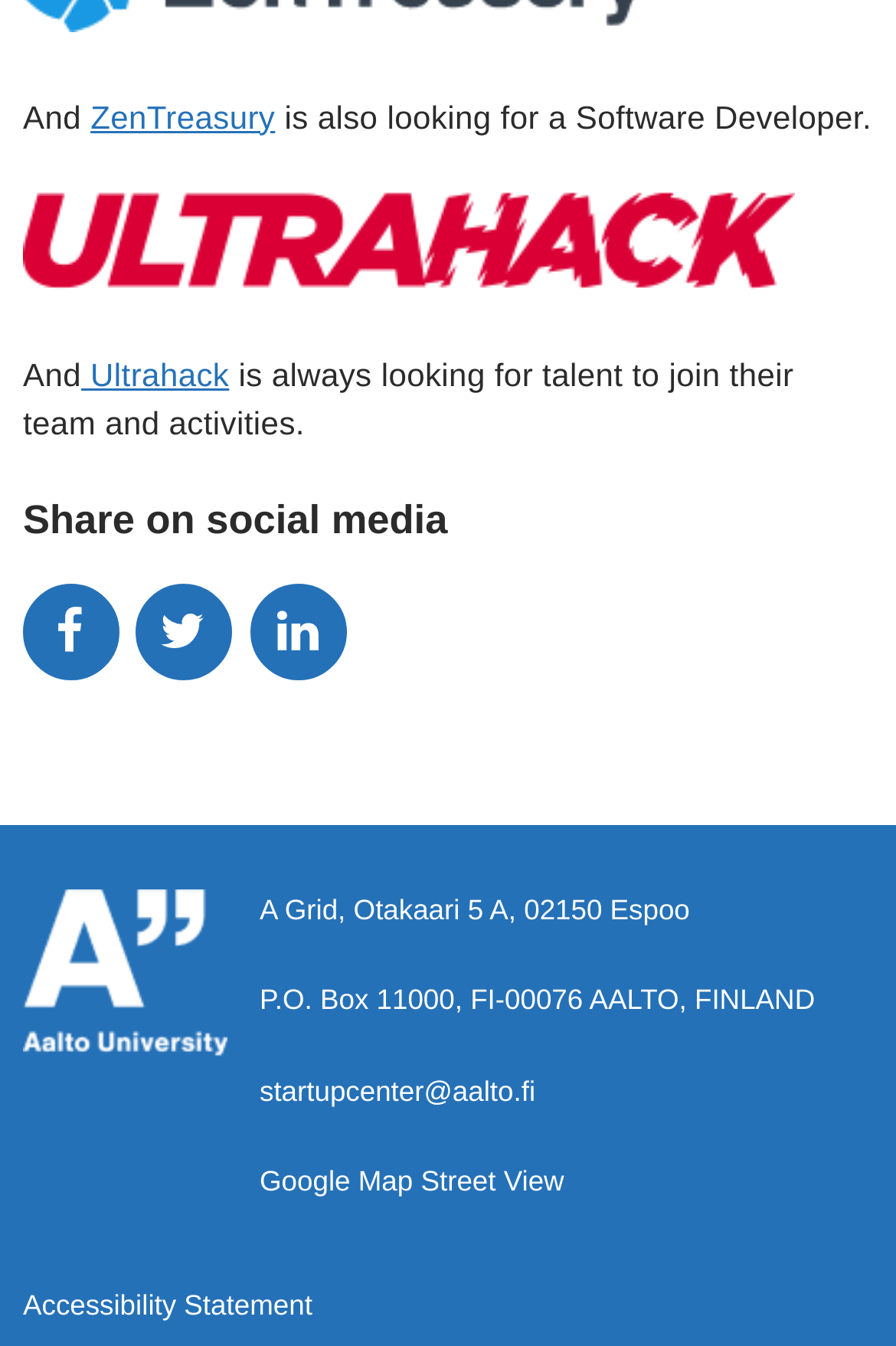Specify the bounding box coordinates of the area to click in order to execute this command: 'Explore Ultrahack'. The coordinates should consist of four float numbers ranging from 0 to 1, and should be formatted as [left, top, right, bottom].

[0.091, 0.264, 0.256, 0.291]